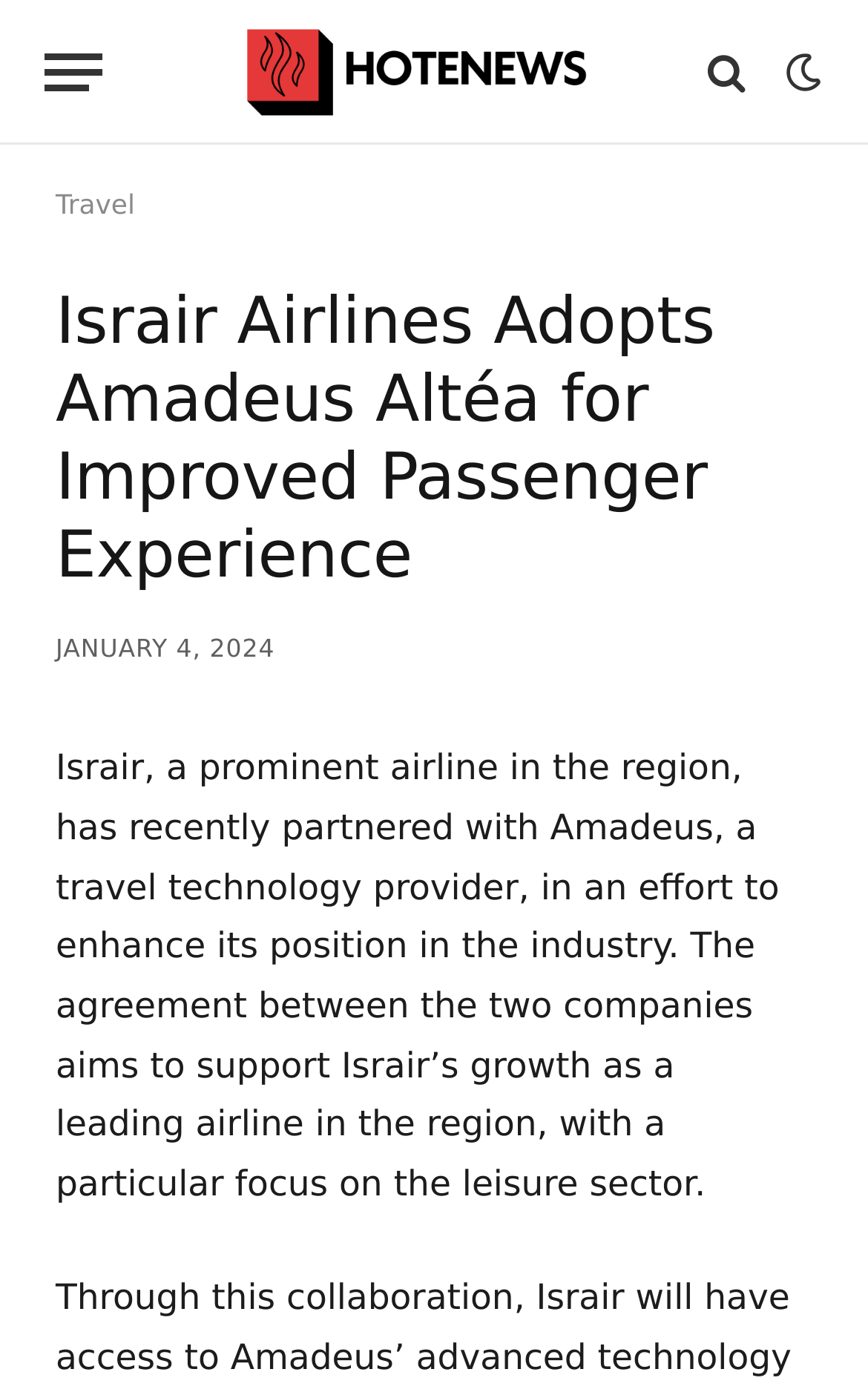Identify and provide the main heading of the webpage.

Israir Airlines Adopts Amadeus Altéa for Improved Passenger Experience